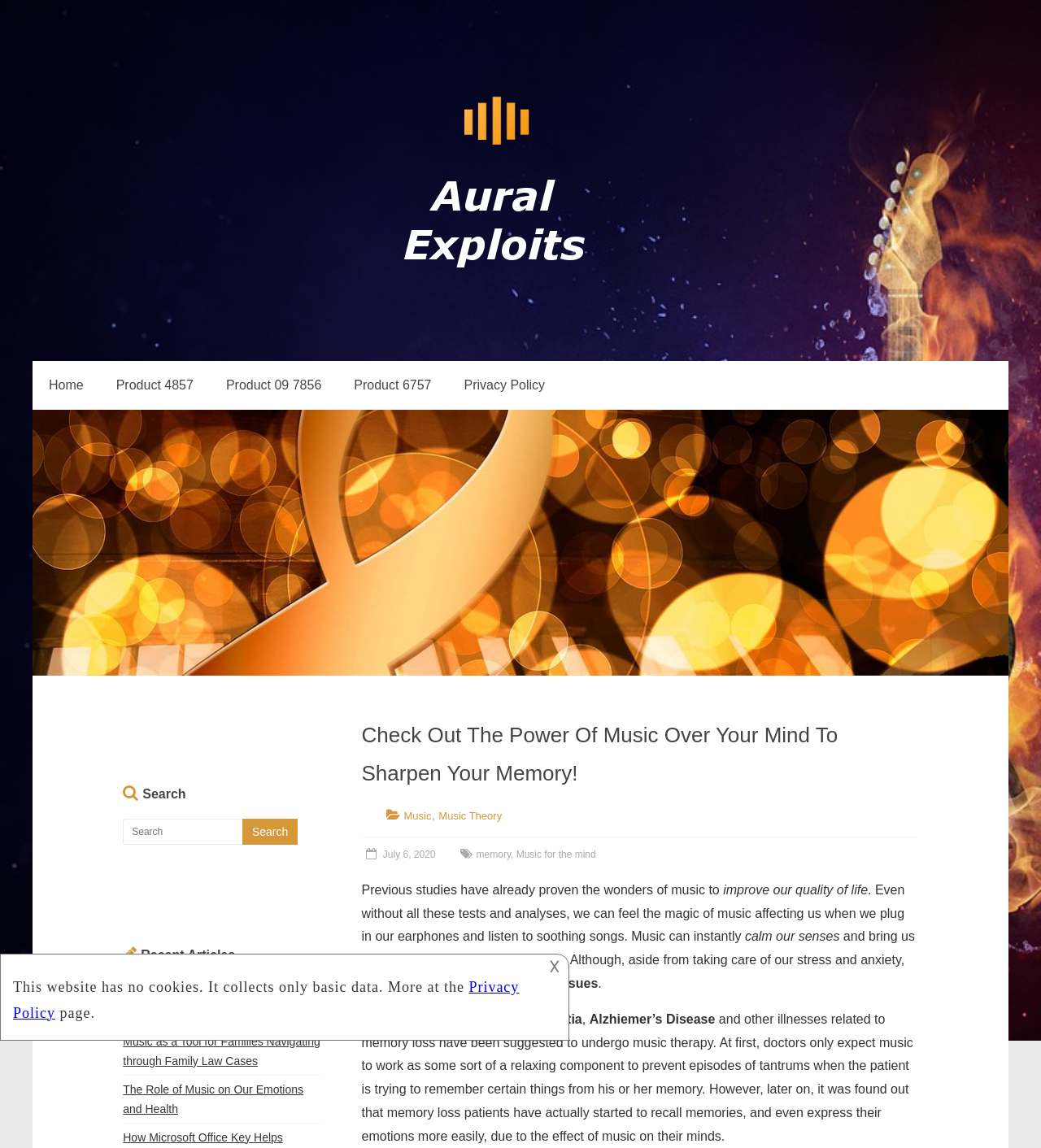Please analyze the image and give a detailed answer to the question:
What is the name of the website?

The name of the website can be found in the top-left corner of the webpage, where it says 'Aural Exploits' in the link and image elements.